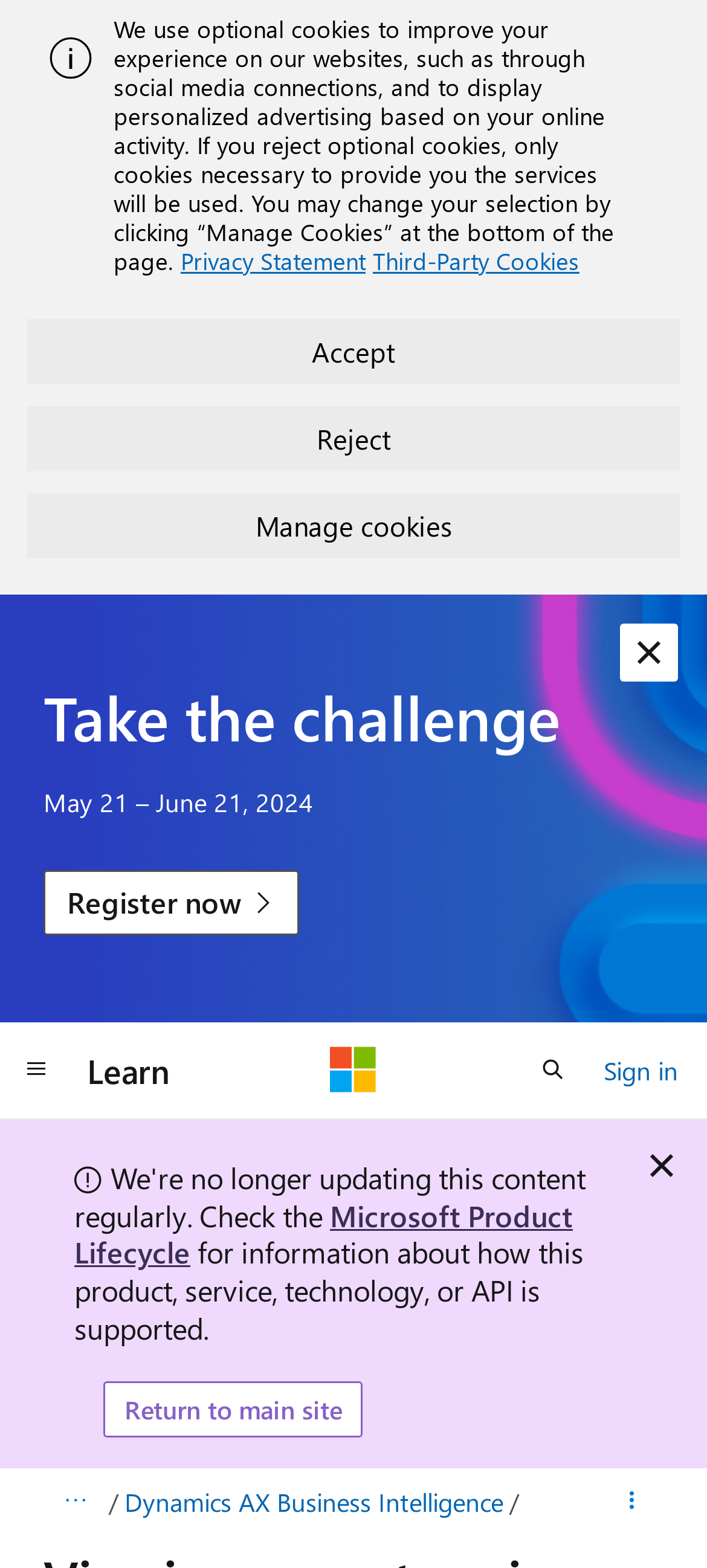Identify the bounding box coordinates for the element you need to click to achieve the following task: "Search for something". Provide the bounding box coordinates as four float numbers between 0 and 1, in the form [left, top, right, bottom].

[0.731, 0.662, 0.833, 0.703]